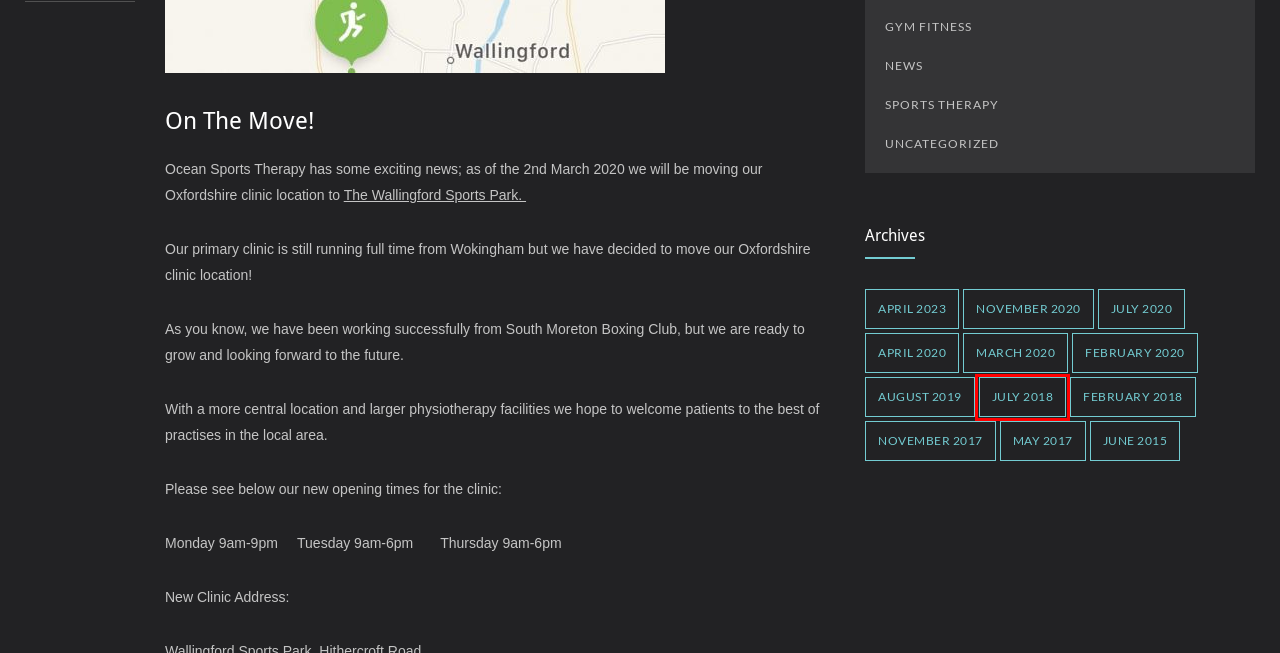Look at the screenshot of a webpage with a red bounding box and select the webpage description that best corresponds to the new page after clicking the element in the red box. Here are the options:
A. June 2015 – Ocean Sports Therapy
B. August 2019 – Ocean Sports Therapy
C. November 2020 – Ocean Sports Therapy
D. Gym Fitness – Ocean Sports Therapy
E. Uncategorized – Ocean Sports Therapy
F. July 2018 – Ocean Sports Therapy
G. News – Ocean Sports Therapy
H. July 2020 – Ocean Sports Therapy

F